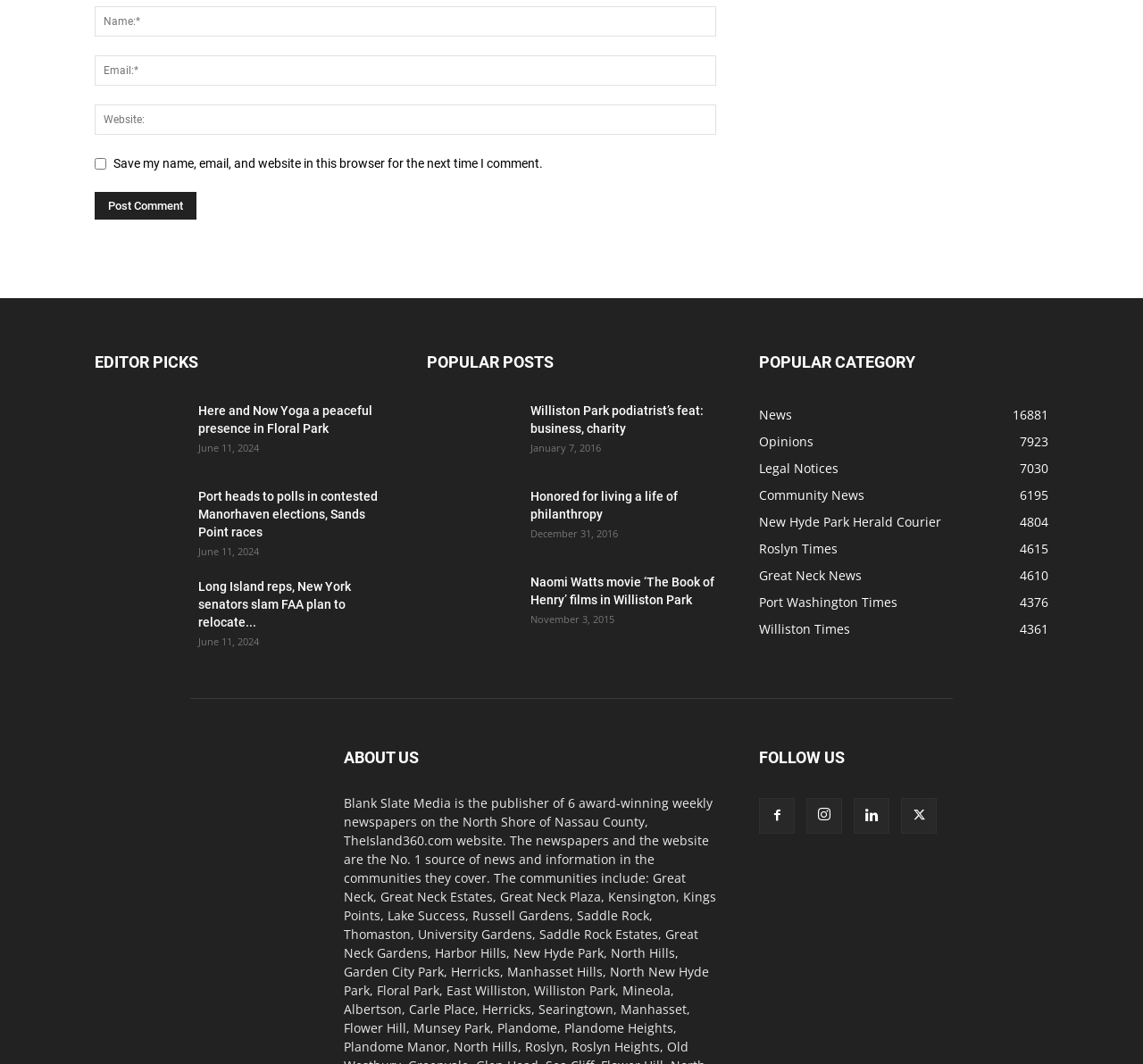Please find and report the bounding box coordinates of the element to click in order to perform the following action: "Click the 'Post Comment' button". The coordinates should be expressed as four float numbers between 0 and 1, in the format [left, top, right, bottom].

[0.083, 0.18, 0.172, 0.206]